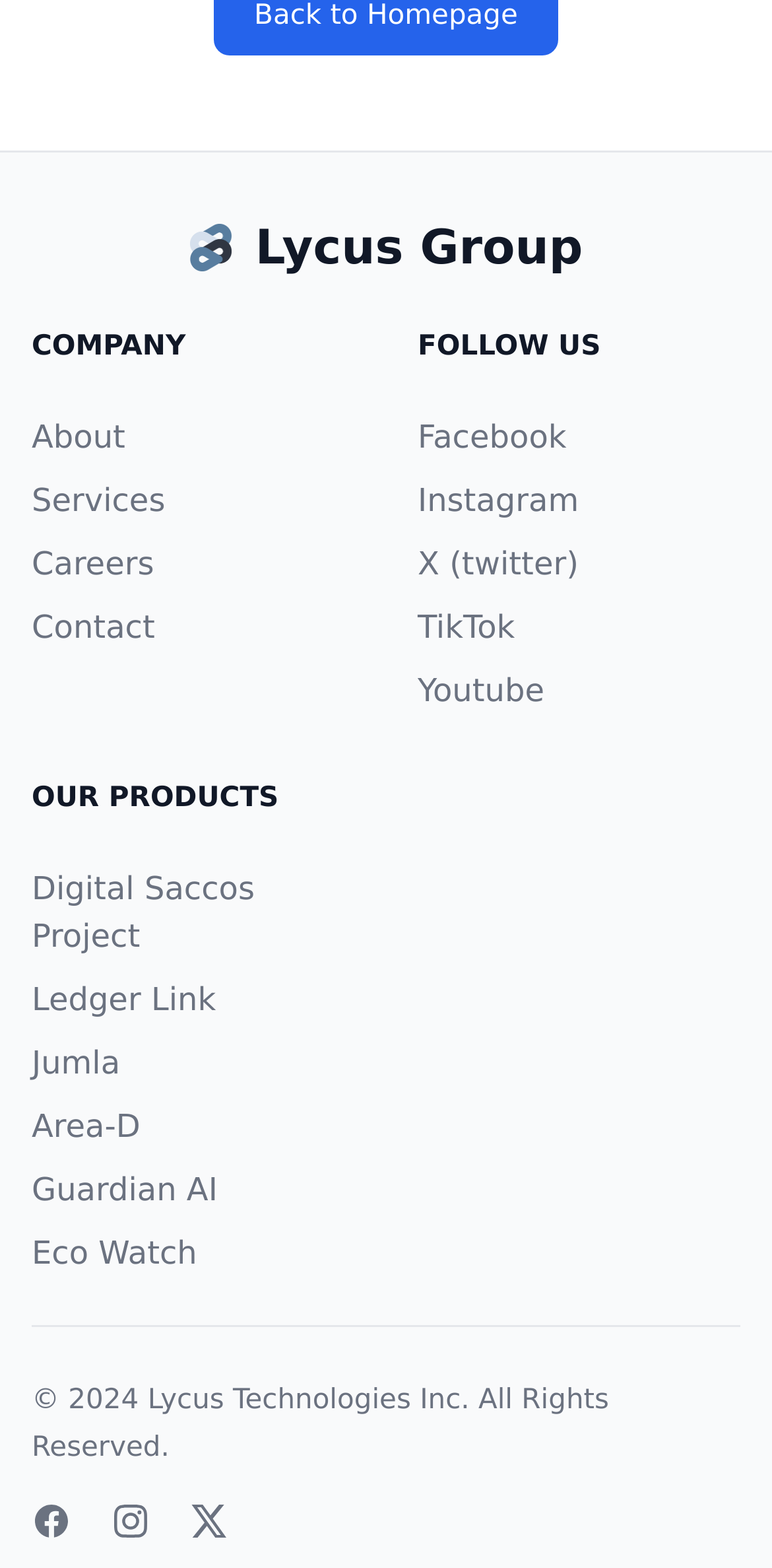Locate the bounding box coordinates of the UI element described by: "X (twitter)". Provide the coordinates as four float numbers between 0 and 1, formatted as [left, top, right, bottom].

[0.541, 0.347, 0.75, 0.371]